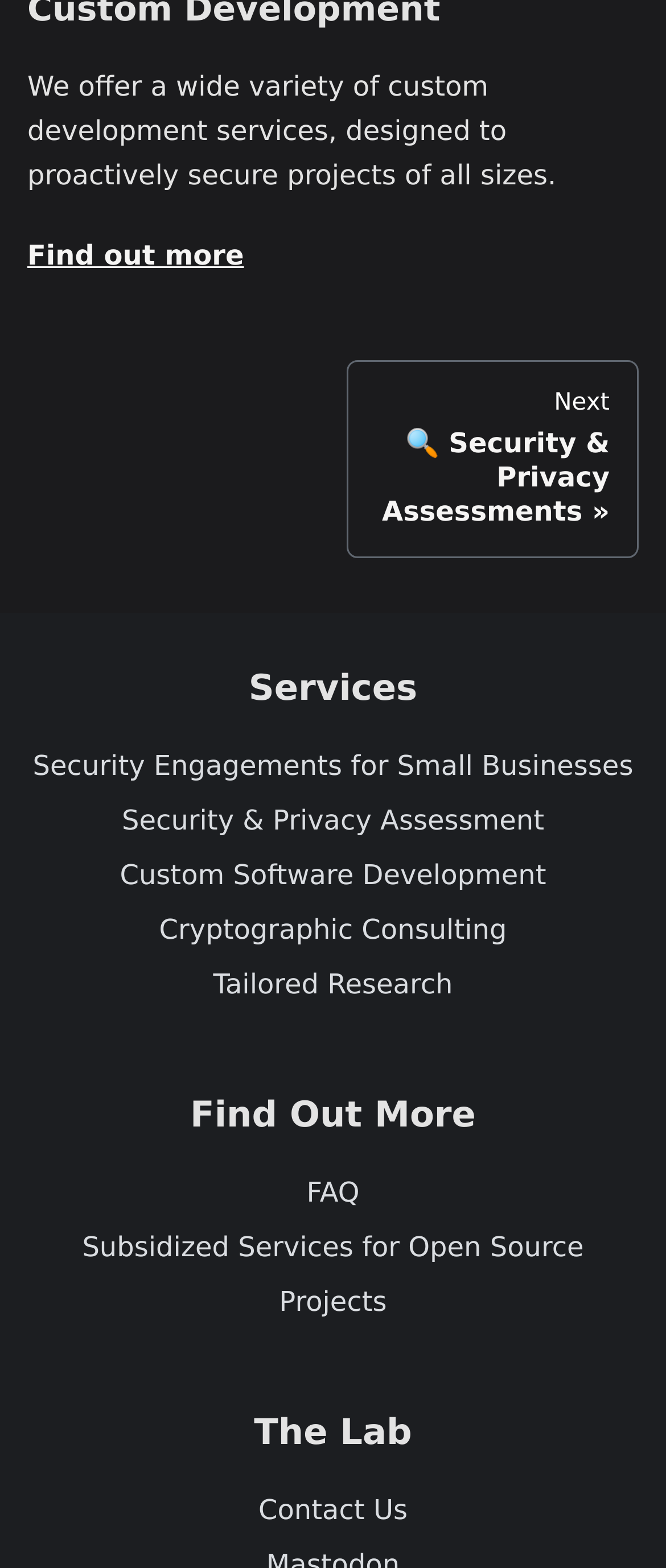Answer the following query concisely with a single word or phrase:
What is the section title above 'Next 🔍 Security & Privacy Assessments »'?

Docs pages